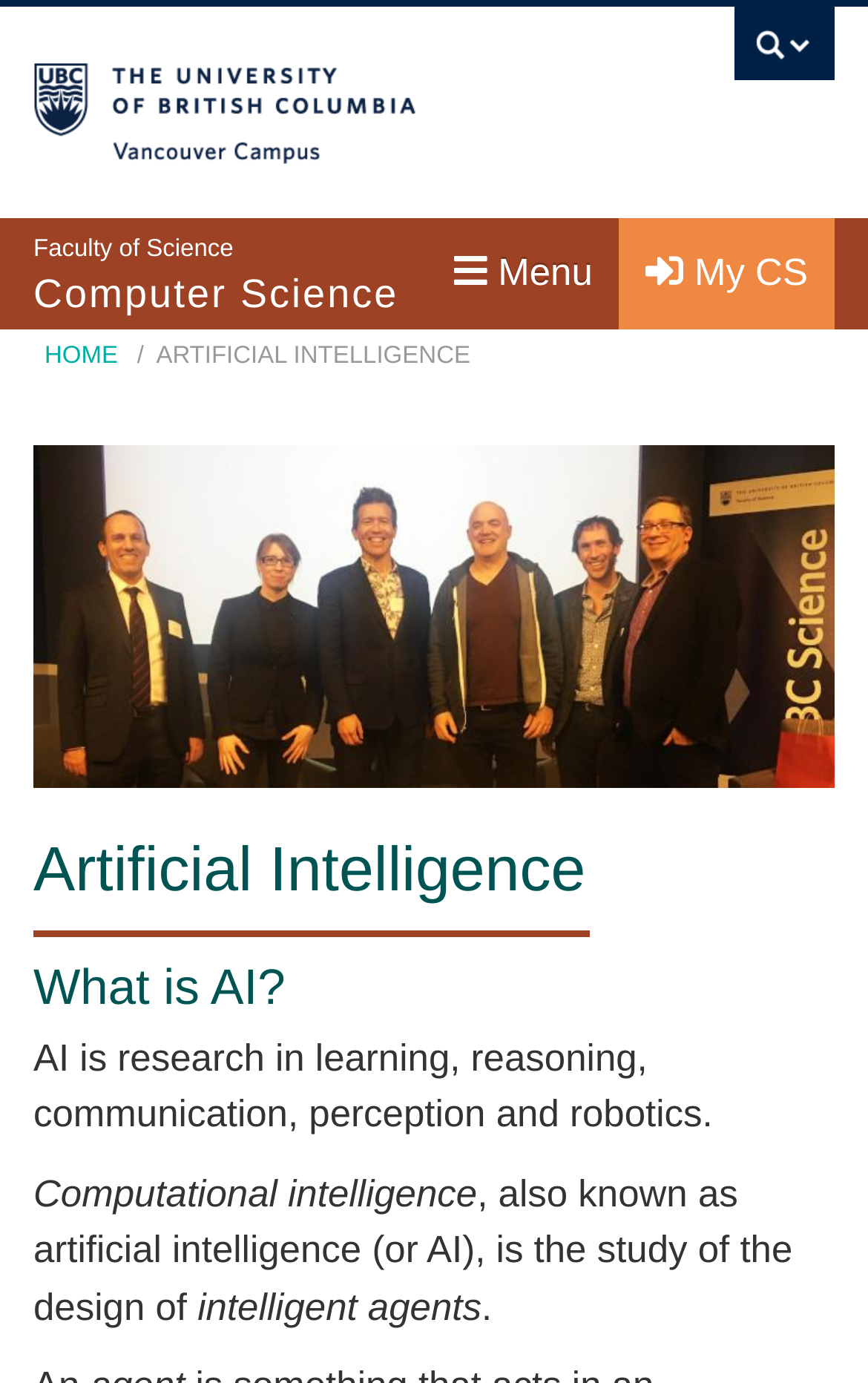How many main navigation items are there?
Offer a detailed and full explanation in response to the question.

I counted the number of link elements inside the navigation element with the text 'Mobile Menu', which represents the main navigation items. There are 11 link elements, corresponding to 'About', 'People', 'Undergrads', 'Grads', 'Research', 'News & Events', 'Industry & Alumni', 'Jobs & Careers', 'Engage', and two empty links.